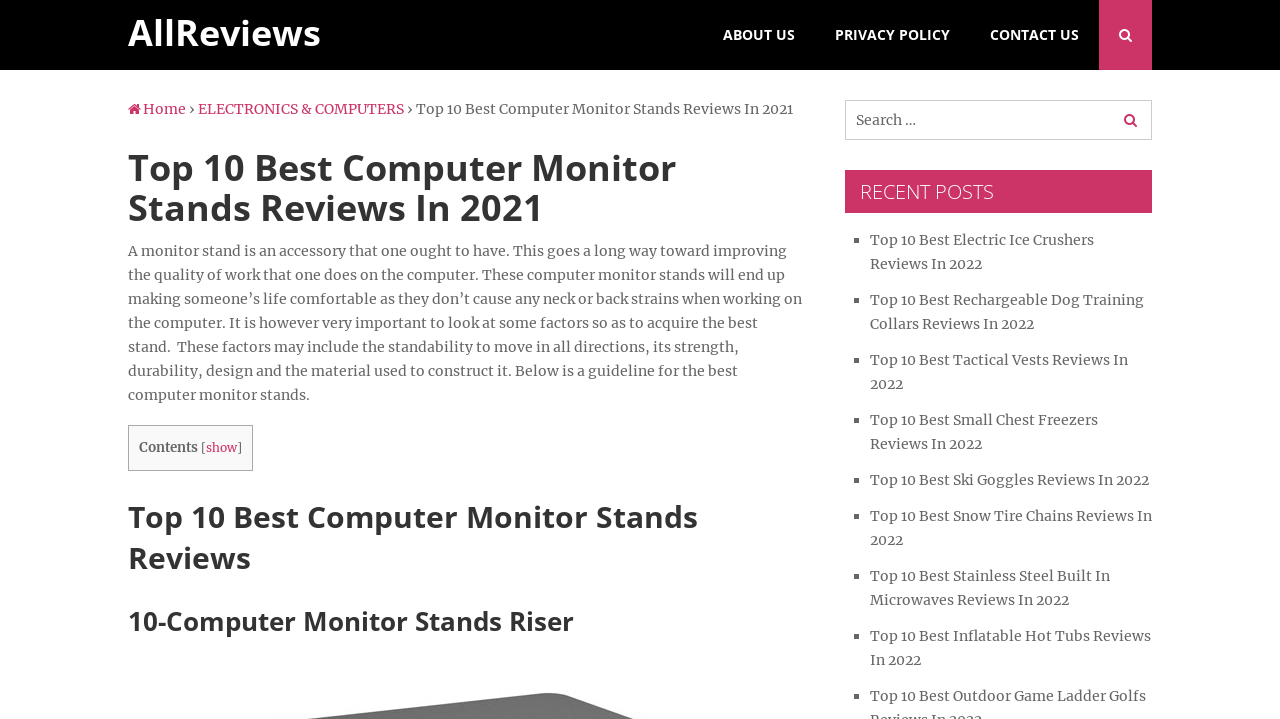Please locate and retrieve the main header text of the webpage.

Top 10 Best Computer Monitor Stands Reviews In 2021